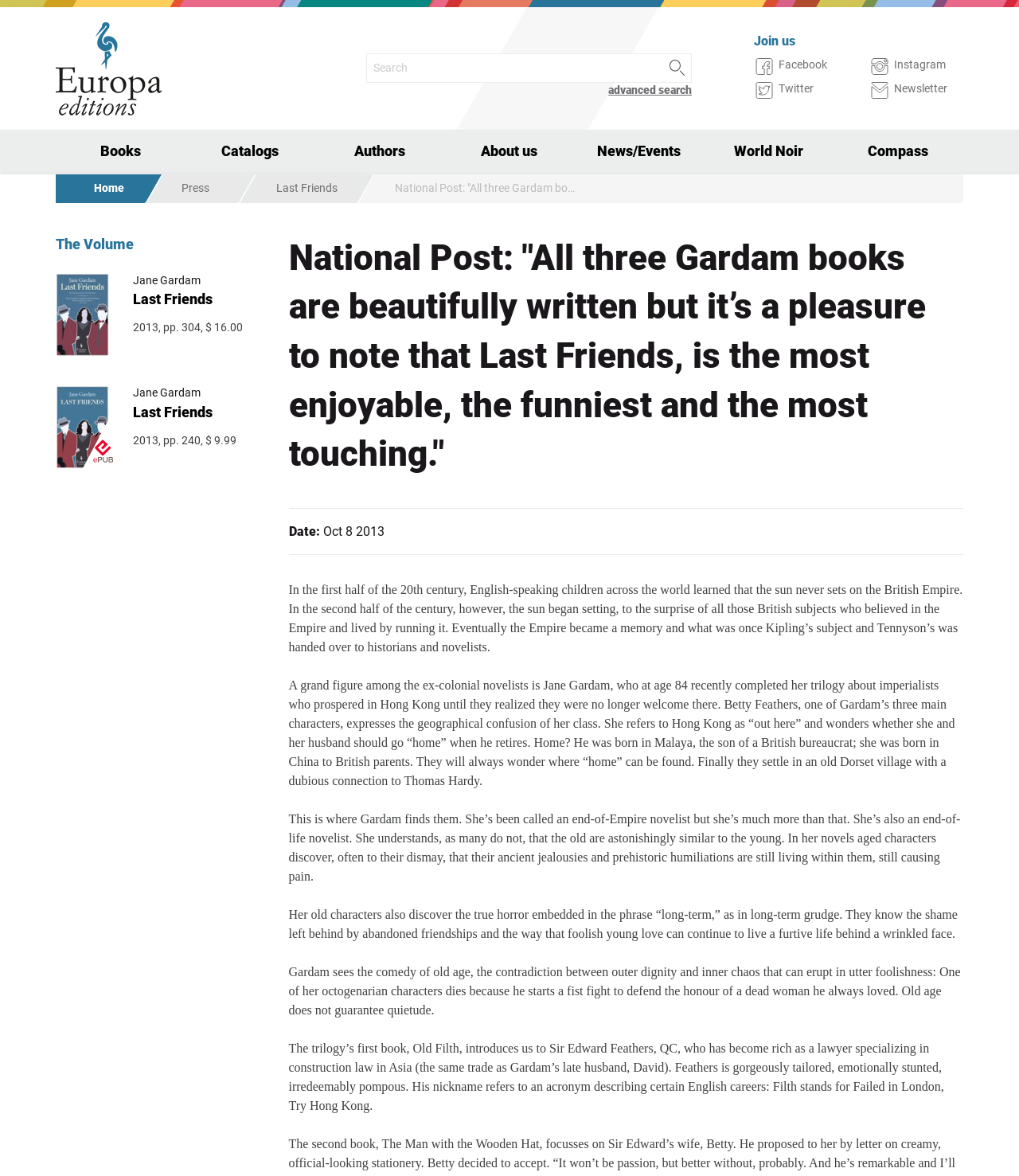Please mark the bounding box coordinates of the area that should be clicked to carry out the instruction: "Visit the Facebook page".

[0.764, 0.049, 0.812, 0.061]